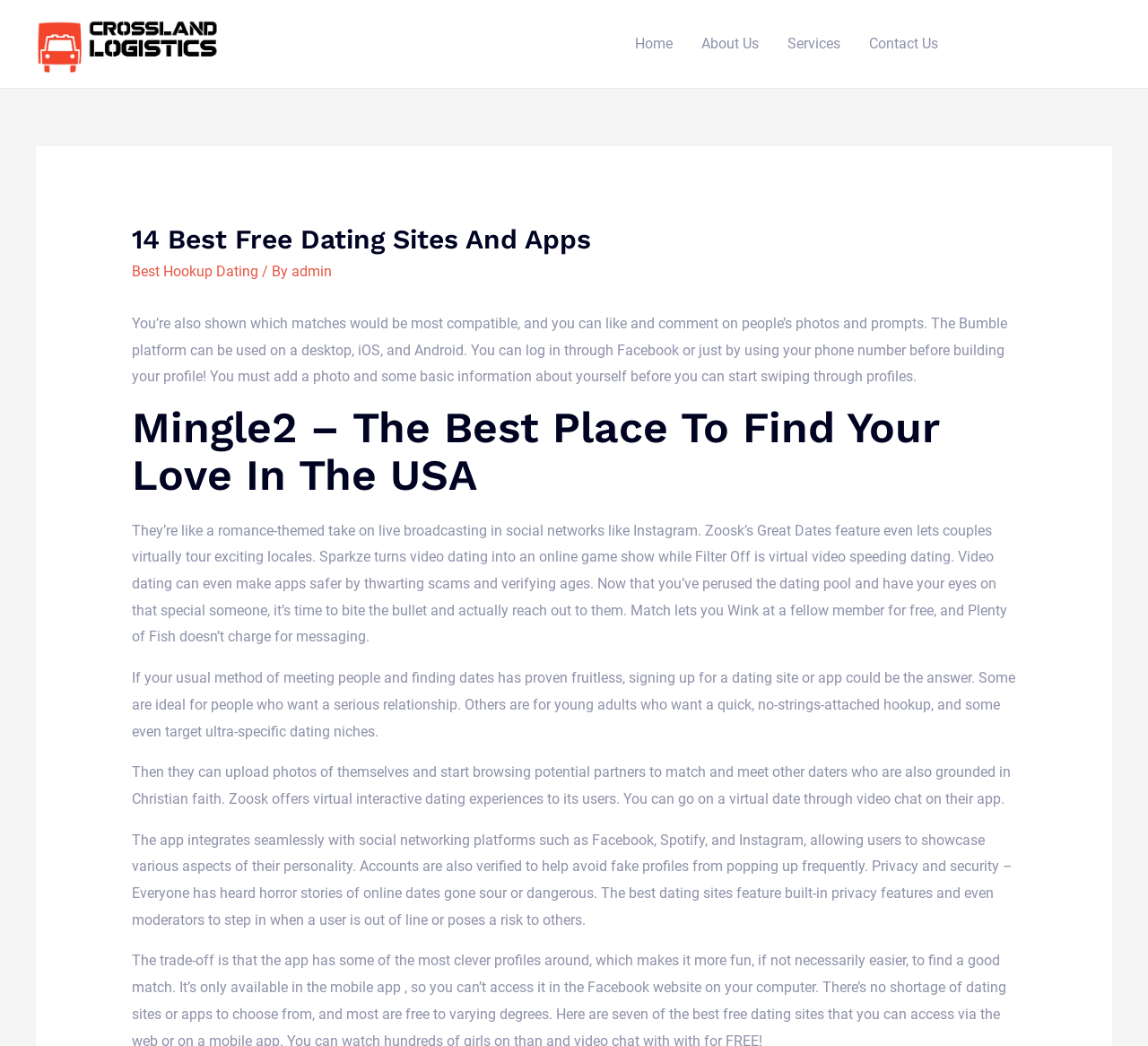Give a detailed account of the webpage's layout and content.

The webpage is about the 14 best free dating sites and apps, with a focus on Crossland Logistcs. At the top left corner, there is a link to Crossland Logistcs, accompanied by an image with the same name. 

Below this, there is a navigation menu with five links: Home, About Us, Services, Contact Us, and Get Started. The Get Started link is slightly below the others.

The main content of the webpage is divided into sections, each with a heading. The first section has a heading "14 Best Free Dating Sites And Apps" and provides an introduction to the topic. Below this, there are three links: Best Hookup Dating, admin, and a separator text "/ By".

The next section describes the features of a dating platform, Bumble, including its compatibility matching, photo and prompt liking and commenting, and login options. 

Following this, there are three more sections, each with a heading. The first one is about Mingle2, a dating platform for finding love in the USA. The second section discusses various video dating features offered by different apps, such as Zoosk, Sparkze, and Filter Off. The third section provides advice on reaching out to potential matches on dating sites and apps.

The webpage also includes several paragraphs of text discussing the benefits of using dating sites and apps, including the ability to find serious relationships or casual hookups, and the importance of privacy and security features.